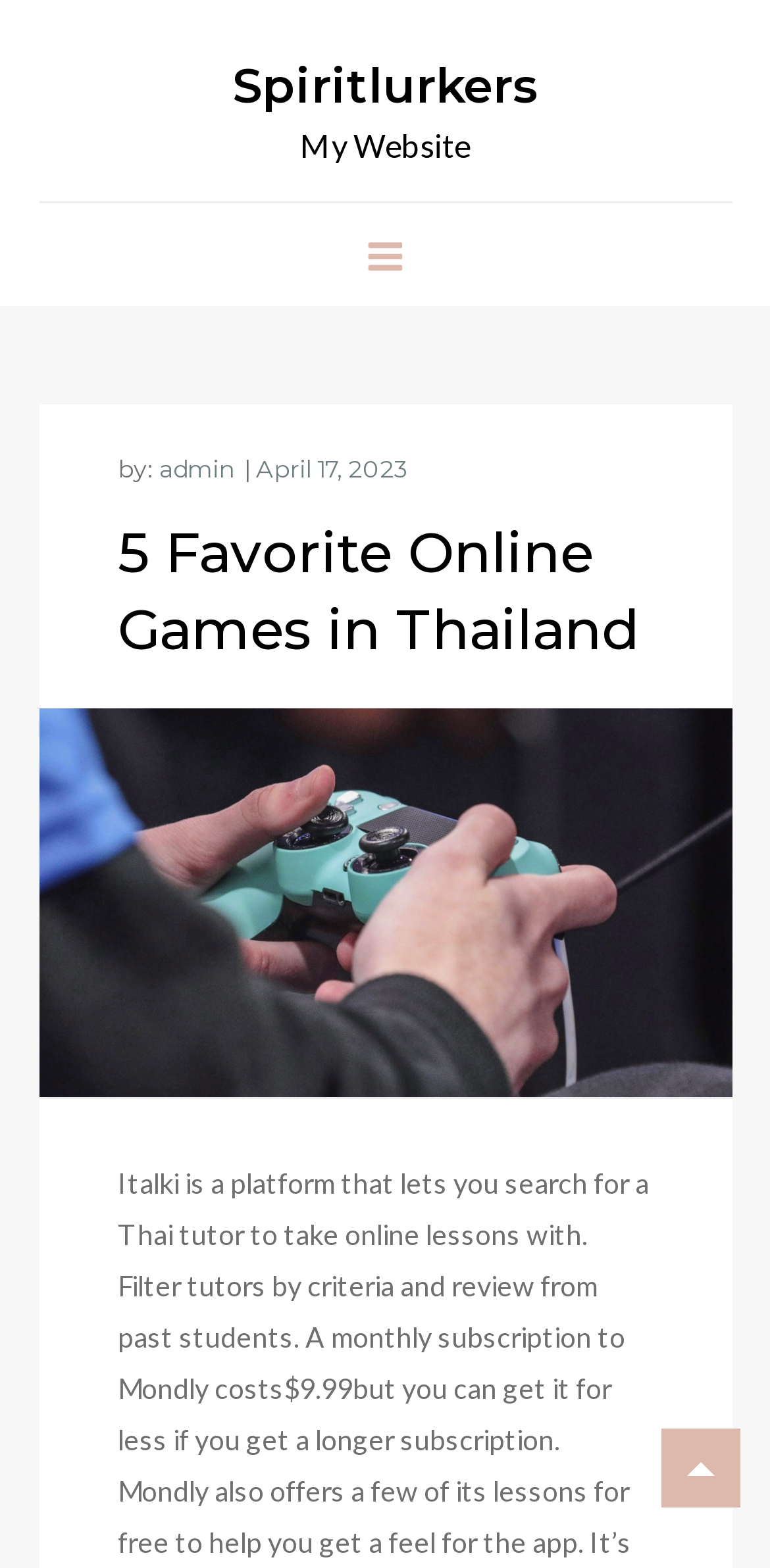Describe the webpage meticulously, covering all significant aspects.

The webpage is about 5 favorite online games in Thailand, as indicated by the title. At the top left of the page, there is a link to "Spiritlurkers" and a static text "My Website" positioned to its right. Below these elements, there is a button that controls the primary menu, spanning almost the entire width of the page. 

Within the button, there are three elements: a static text "by:", a link to "admin", and a link to the date "April 17, 2023", which also contains a time element. Below the button, there is a header section that takes up most of the page's width, containing a heading that repeats the title "5 Favorite Online Games in Thailand". 

At the bottom right of the page, there is a standalone link.